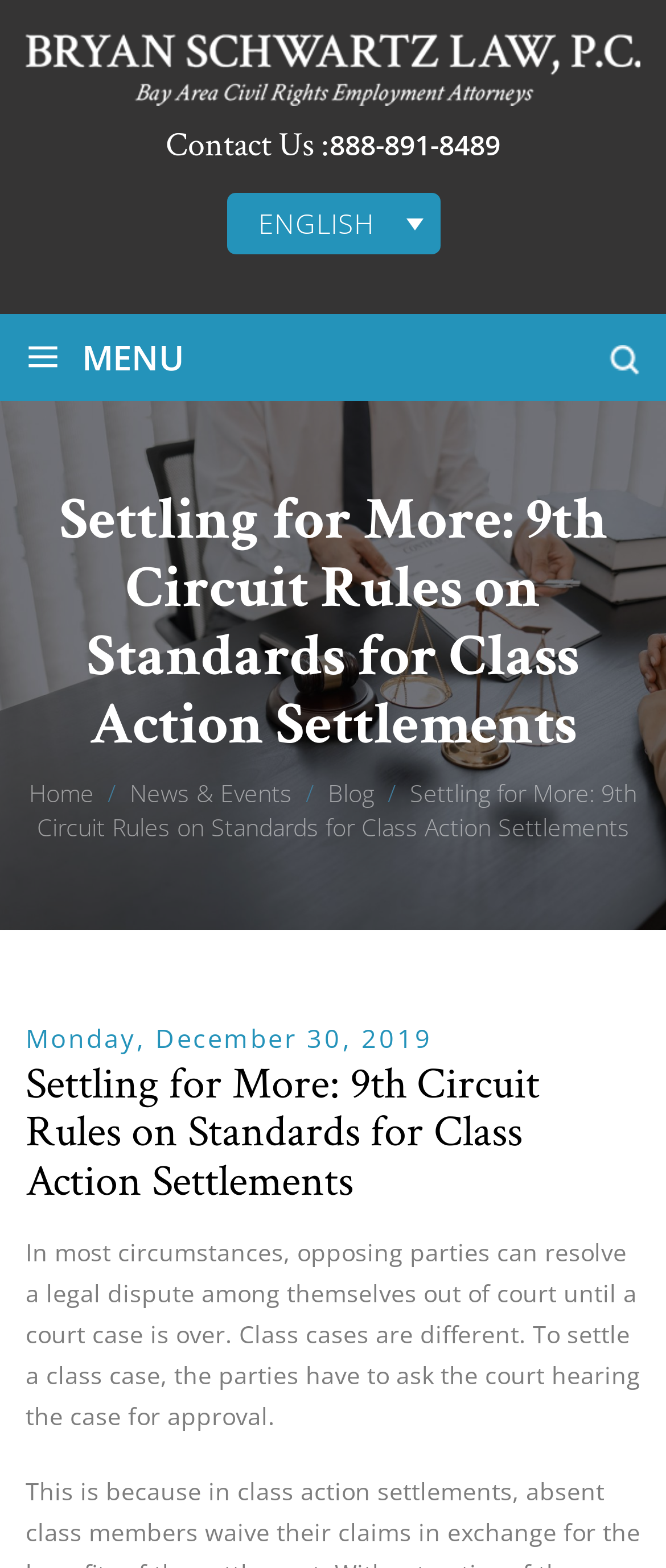Answer the question below using just one word or a short phrase: 
When was the article published?

Monday, December 30, 2019